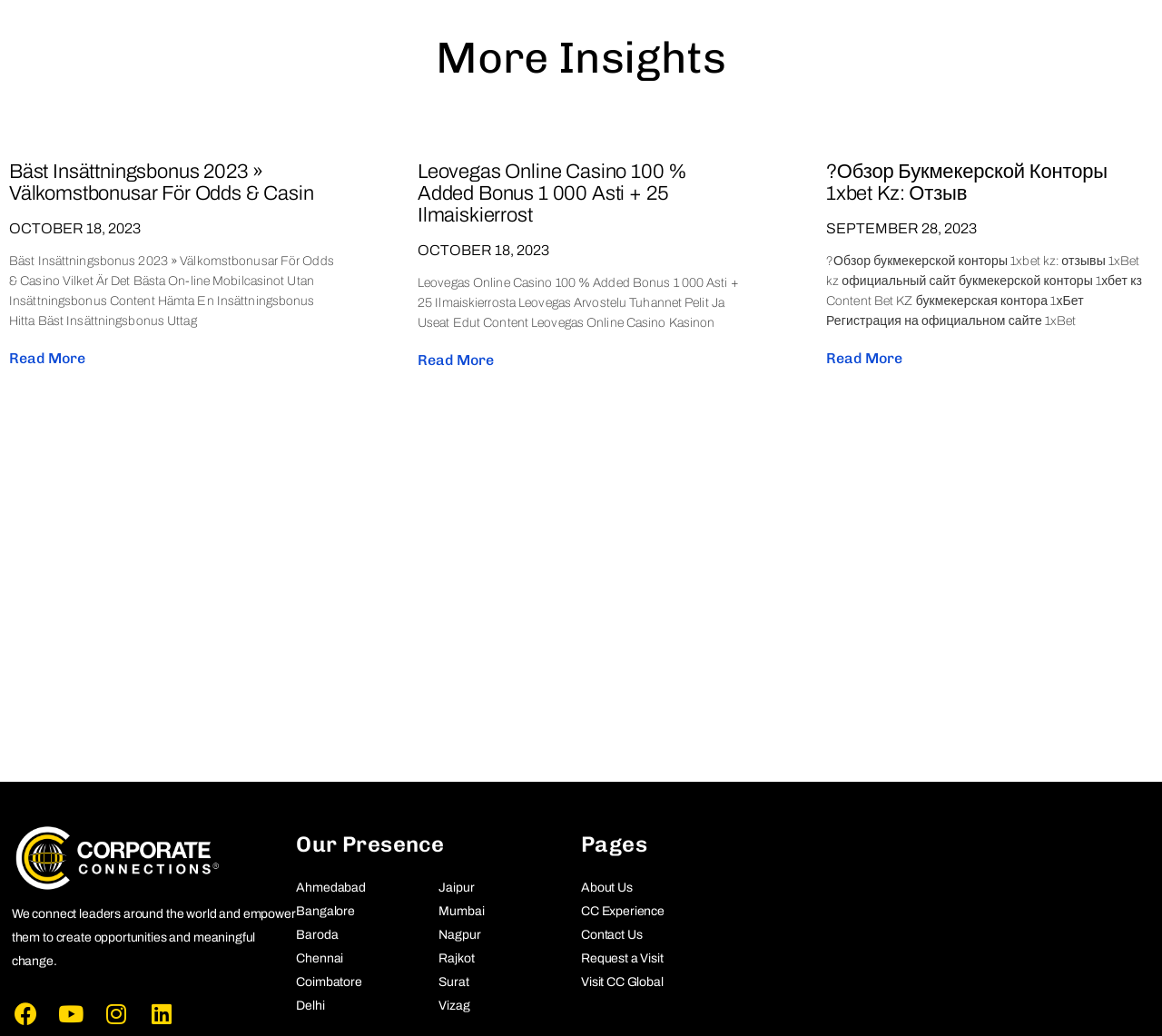Determine the bounding box coordinates of the clickable element to achieve the following action: 'Read more about Leovegas Online Casino 100 % Added Bonus 1 000 Asti + 25 Ilmaiskierrost'. Provide the coordinates as four float values between 0 and 1, formatted as [left, top, right, bottom].

[0.359, 0.339, 0.425, 0.356]